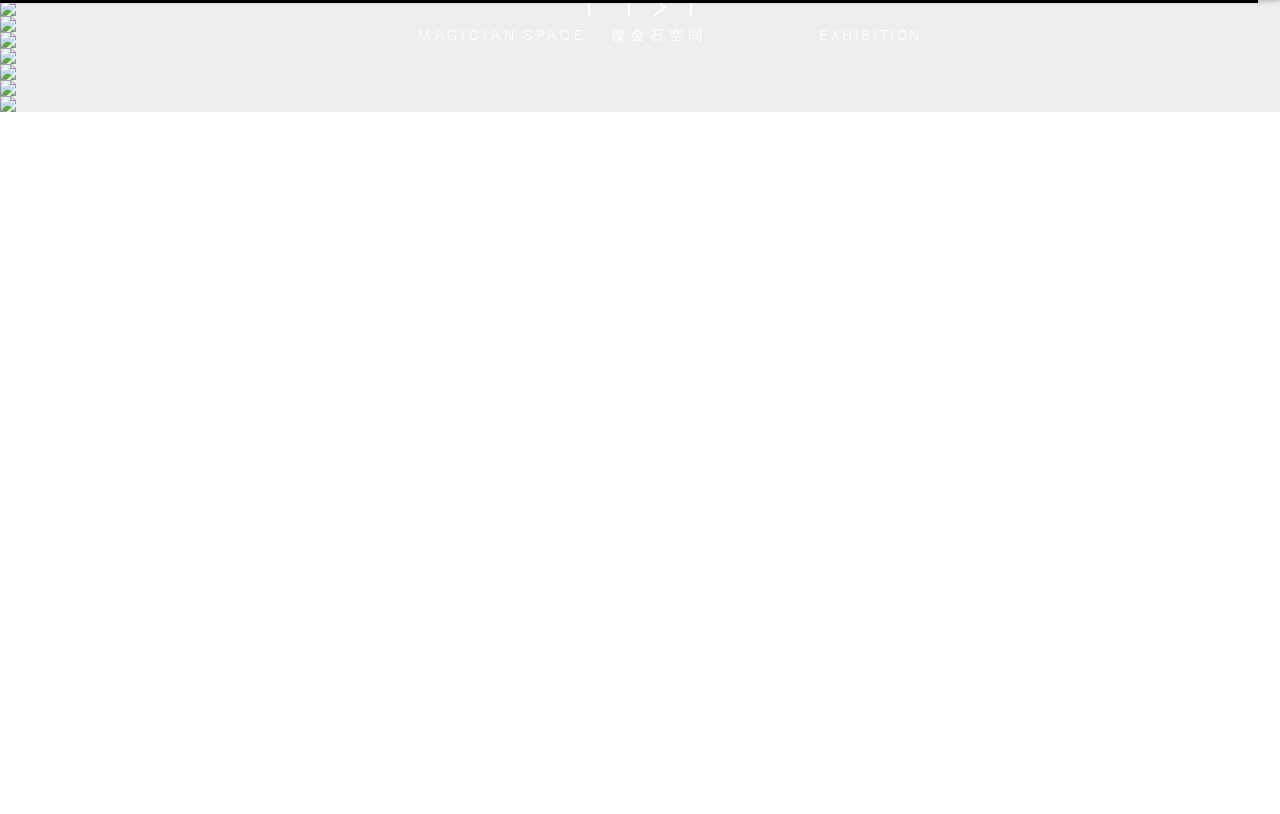Provide the bounding box coordinates of the section that needs to be clicked to accomplish the following instruction: "Read the news."

[0.813, 0.029, 0.839, 0.055]